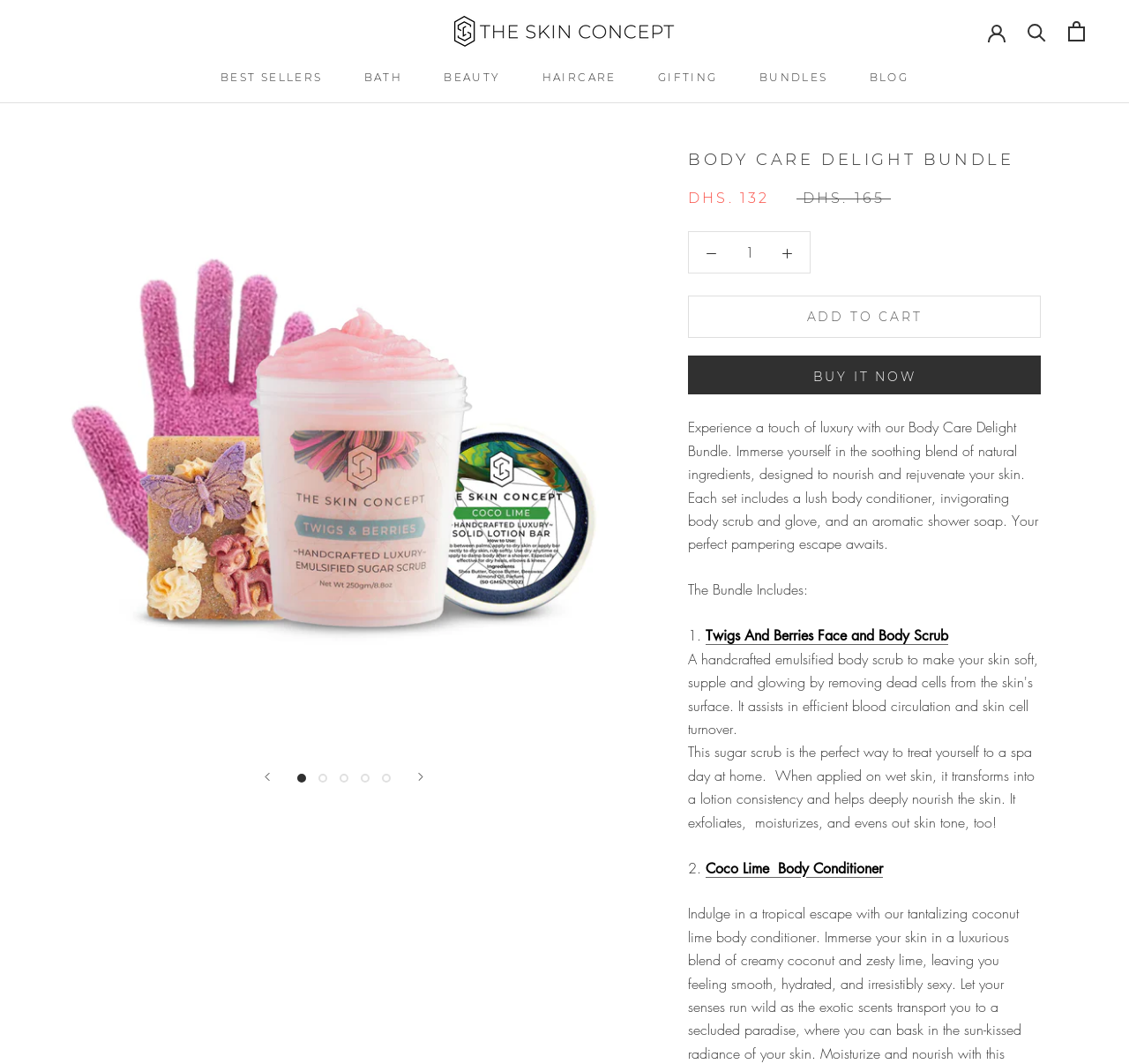Answer this question using a single word or a brief phrase:
What is the name of the product?

Body Care Delight Bundle